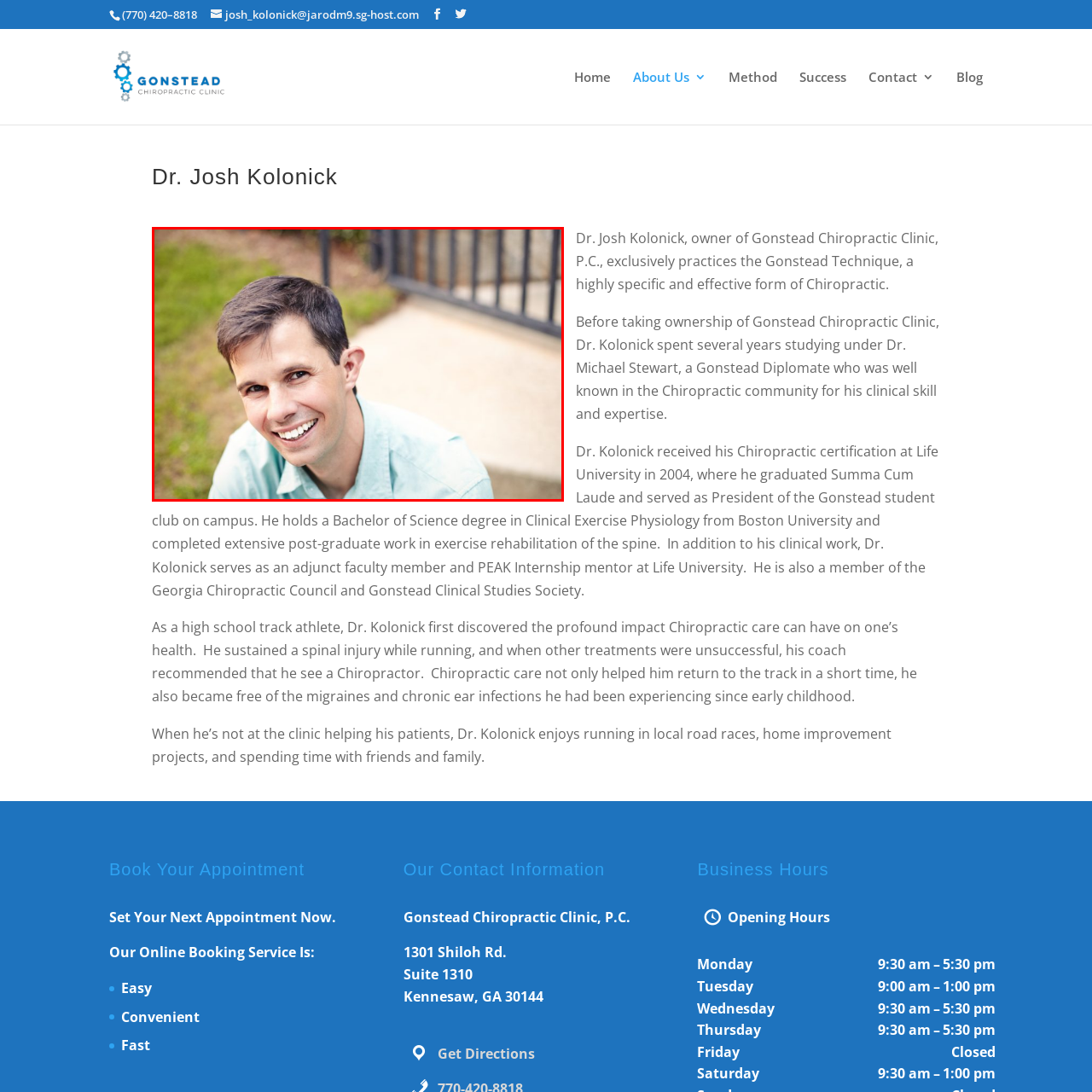Concentrate on the part of the image bordered in red, What is the name of the chiropractic method Dr. Kolonick is an expert in? Answer concisely with a word or phrase.

Gonstead Technique